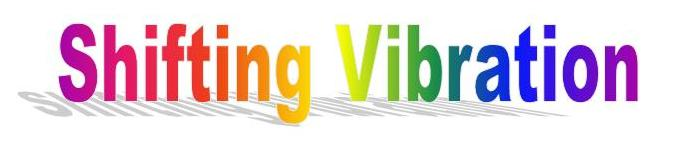Carefully examine the image and provide an in-depth answer to the question: What is the color of the first letter in the title?

The caption states that each letter showcases a distinct hue, transitioning seamlessly from red and orange to yellow, green, blue, and purple. Therefore, the first letter in the title is red.